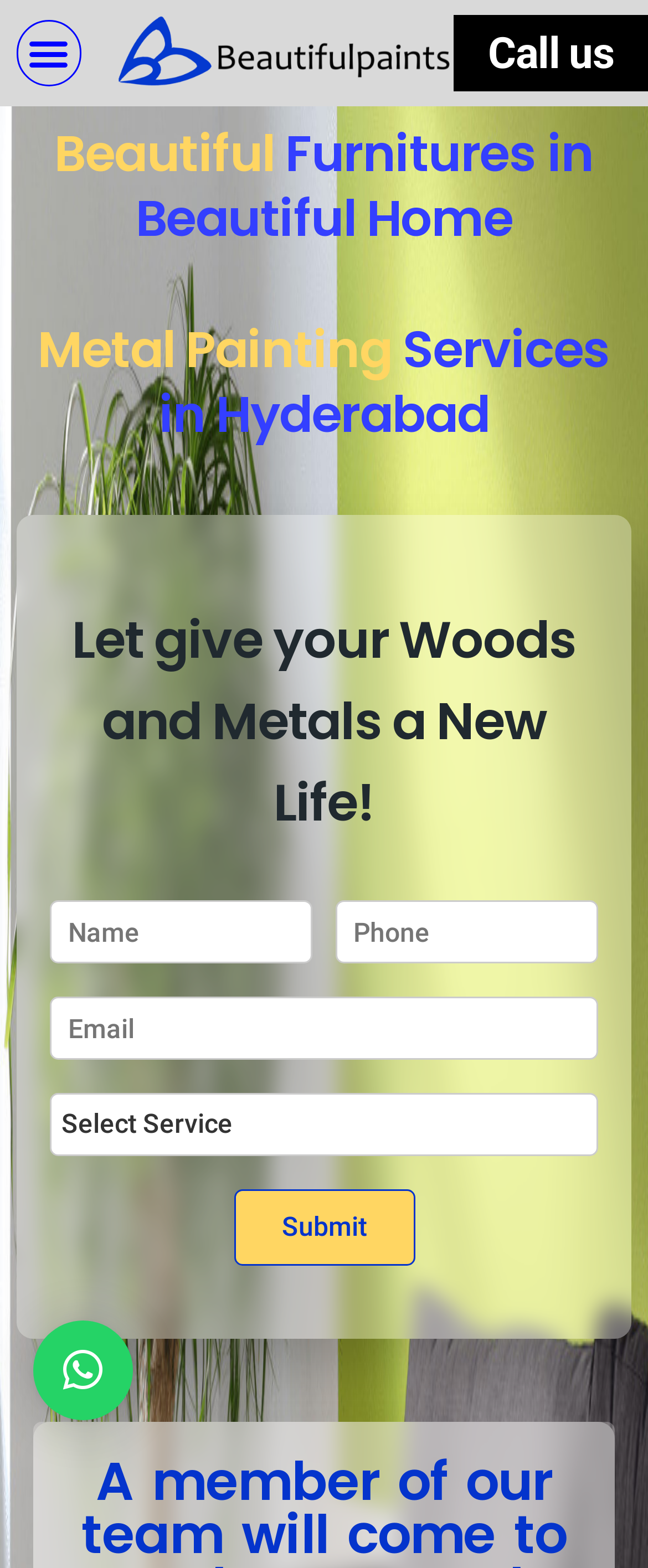Based on the element description: "name="wpforms[fields][1]" placeholder="Email"", identify the bounding box coordinates for this UI element. The coordinates must be four float numbers between 0 and 1, listed as [left, top, right, bottom].

[0.077, 0.636, 0.923, 0.676]